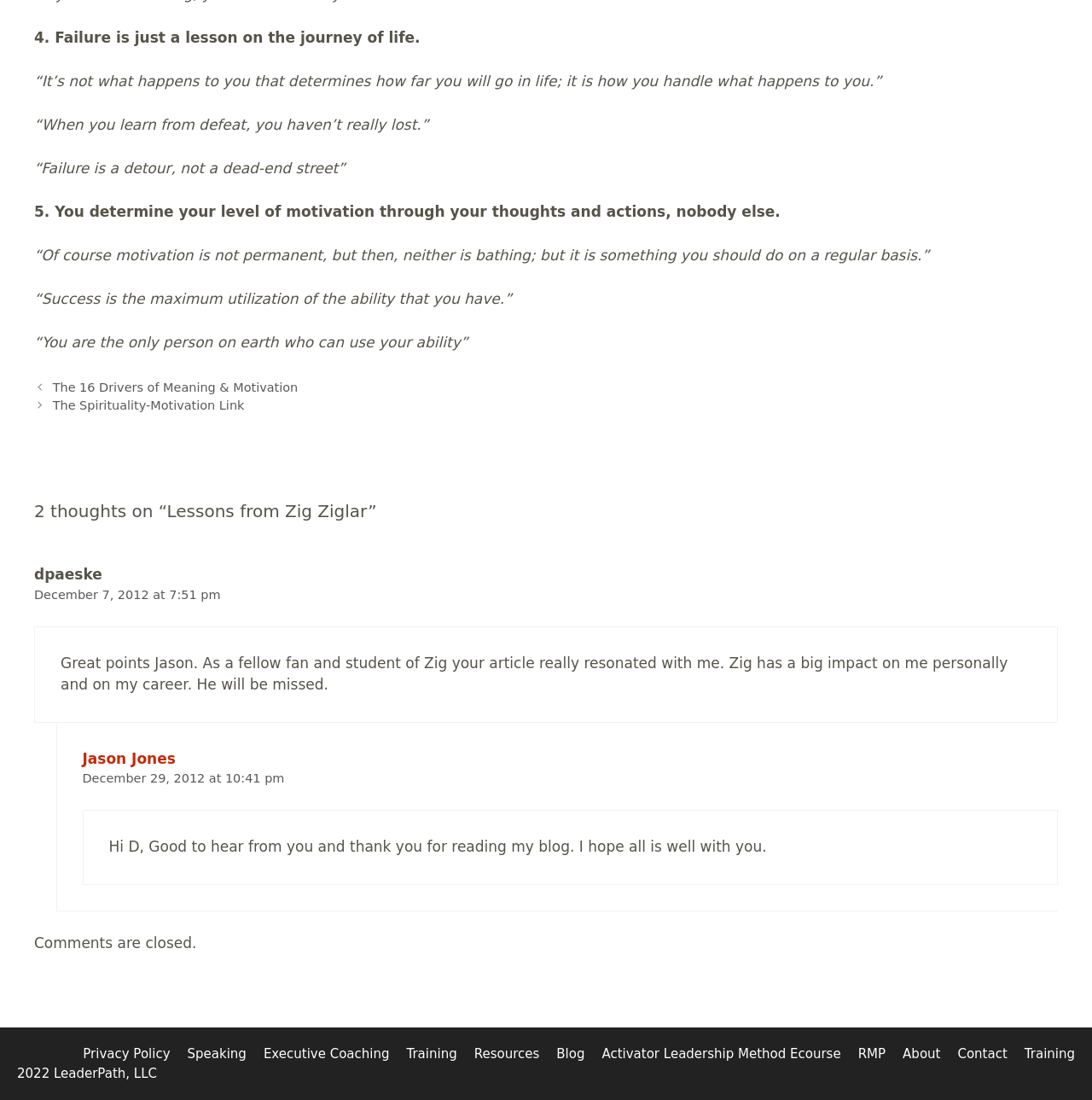What is the name of the author of the blog post?
Kindly give a detailed and elaborate answer to the question.

I found the author's name by looking at the link elements within the article elements. One of the link elements has the text 'Jason Jones', which suggests that this is the author of the blog post.